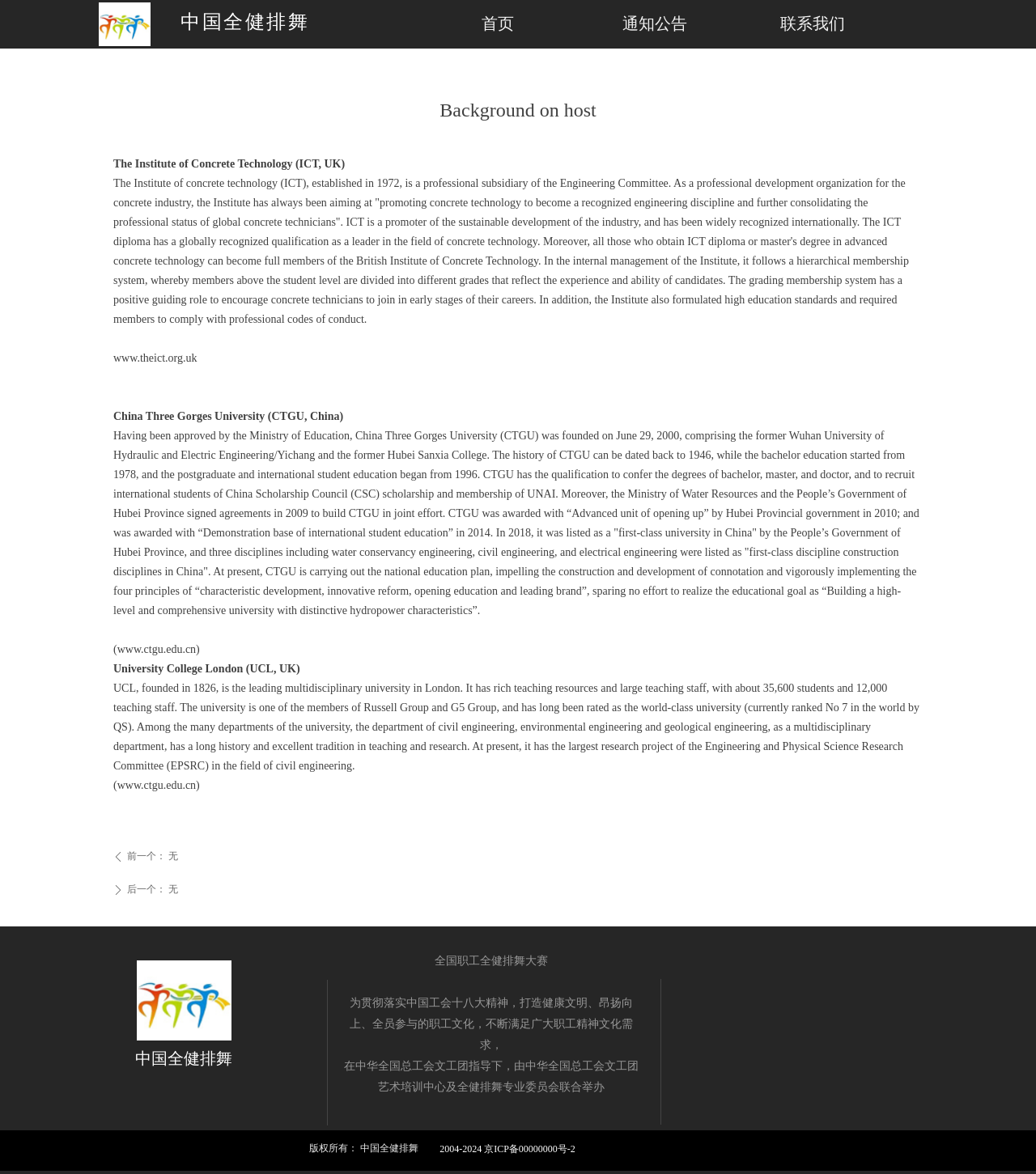Using floating point numbers between 0 and 1, provide the bounding box coordinates in the format (top-left x, top-left y, bottom-right x, bottom-right y). Locate the UI element described here: ꄲ后一个： 无

[0.109, 0.749, 0.484, 0.767]